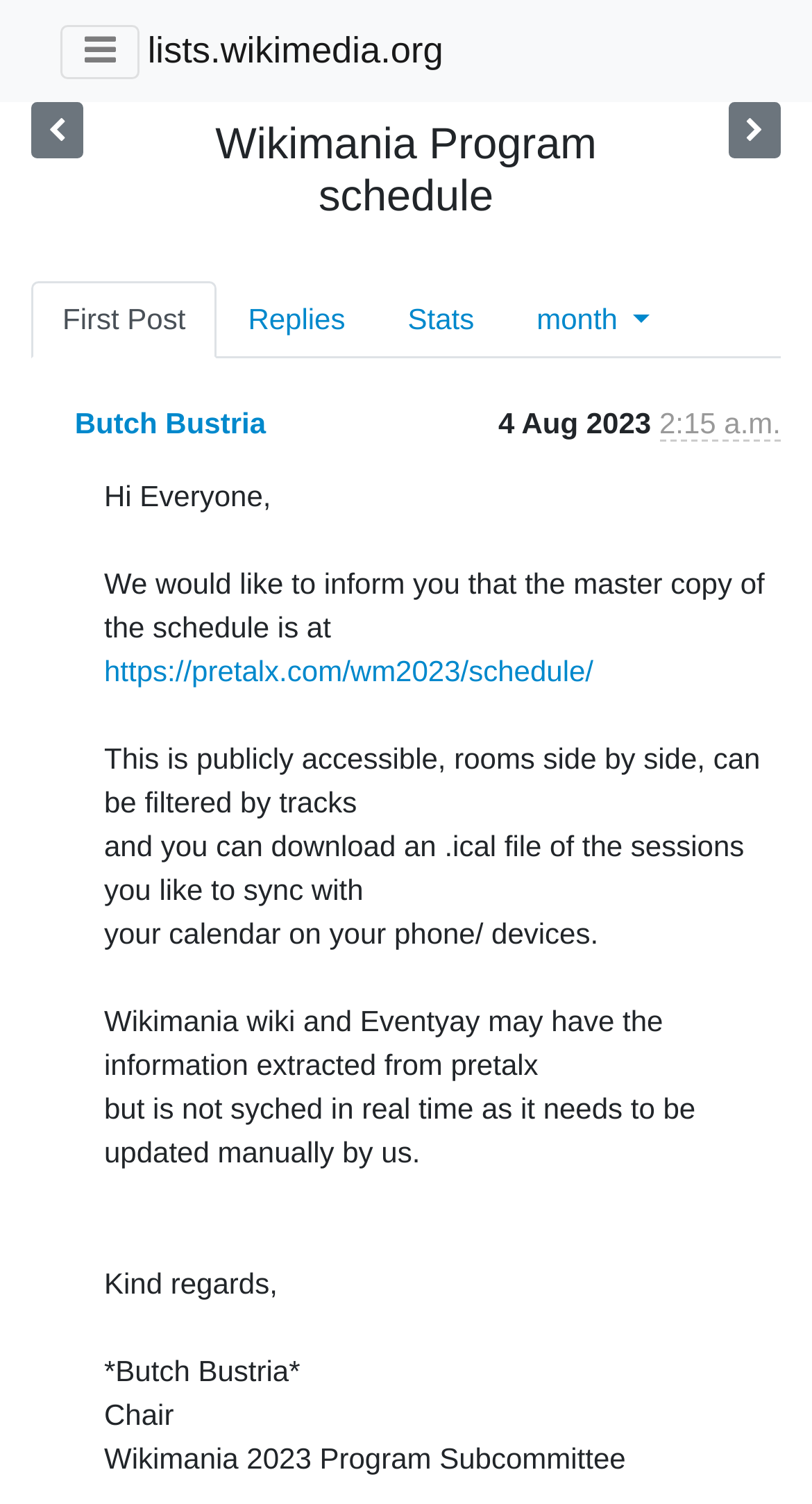Answer the question using only one word or a concise phrase: What is the time in the sender's timezone?

2:15 a.m.